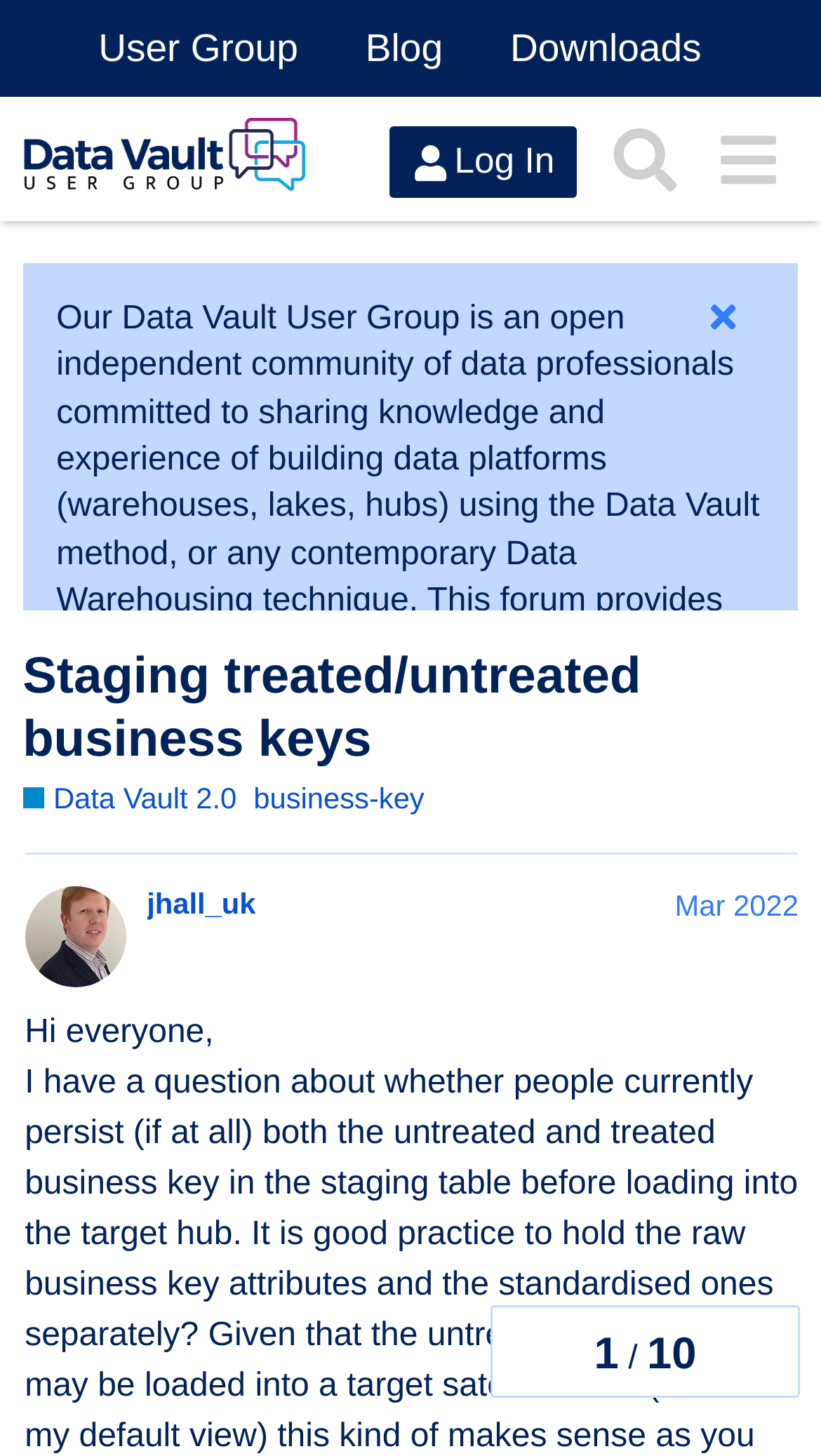Please identify the bounding box coordinates of the clickable region that I should interact with to perform the following instruction: "go to home page". The coordinates should be expressed as four float numbers between 0 and 1, i.e., [left, top, right, bottom].

None